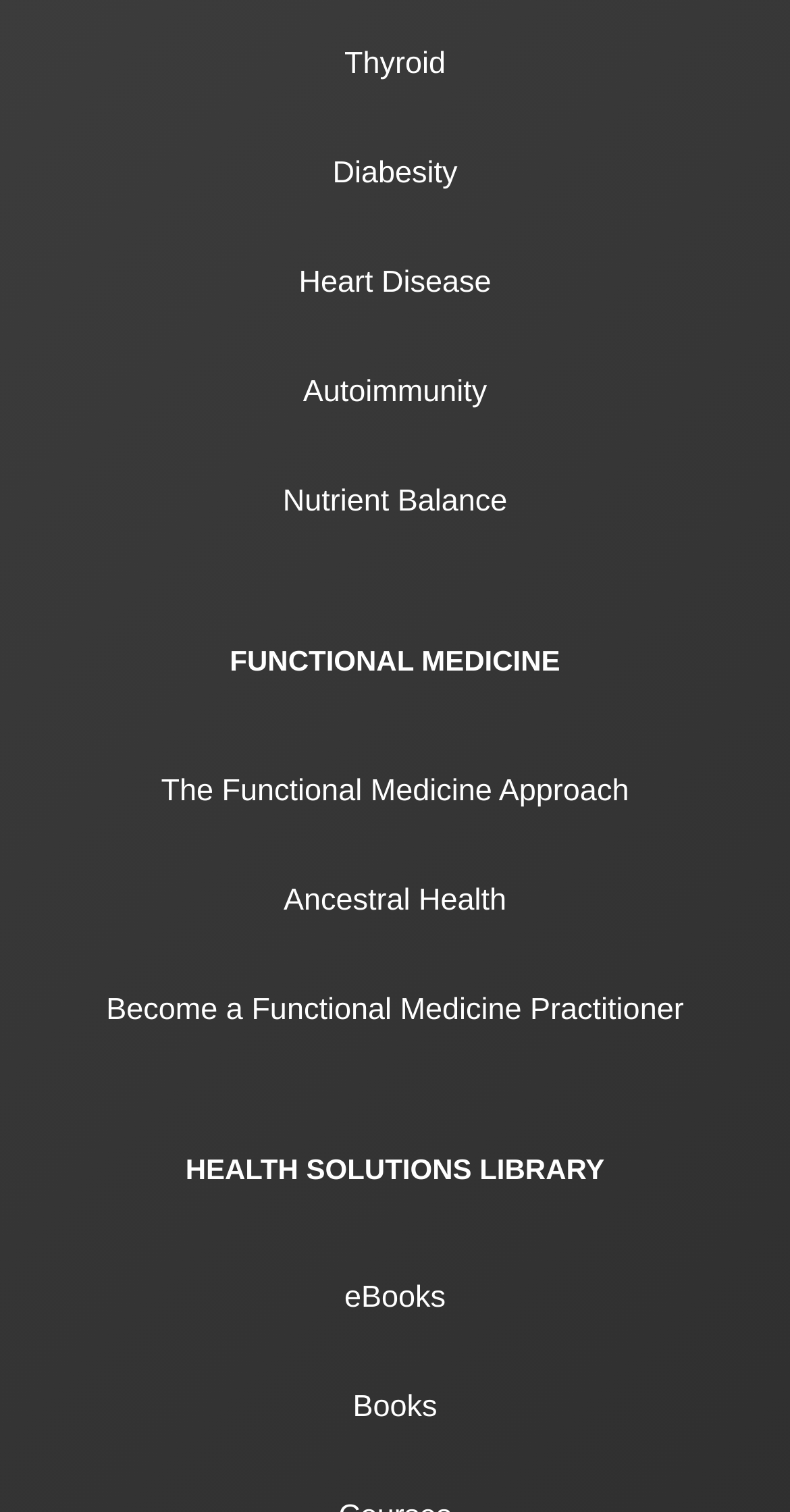Please respond in a single word or phrase: 
How many links are under the 'FUNCTIONAL MEDICINE' heading?

3